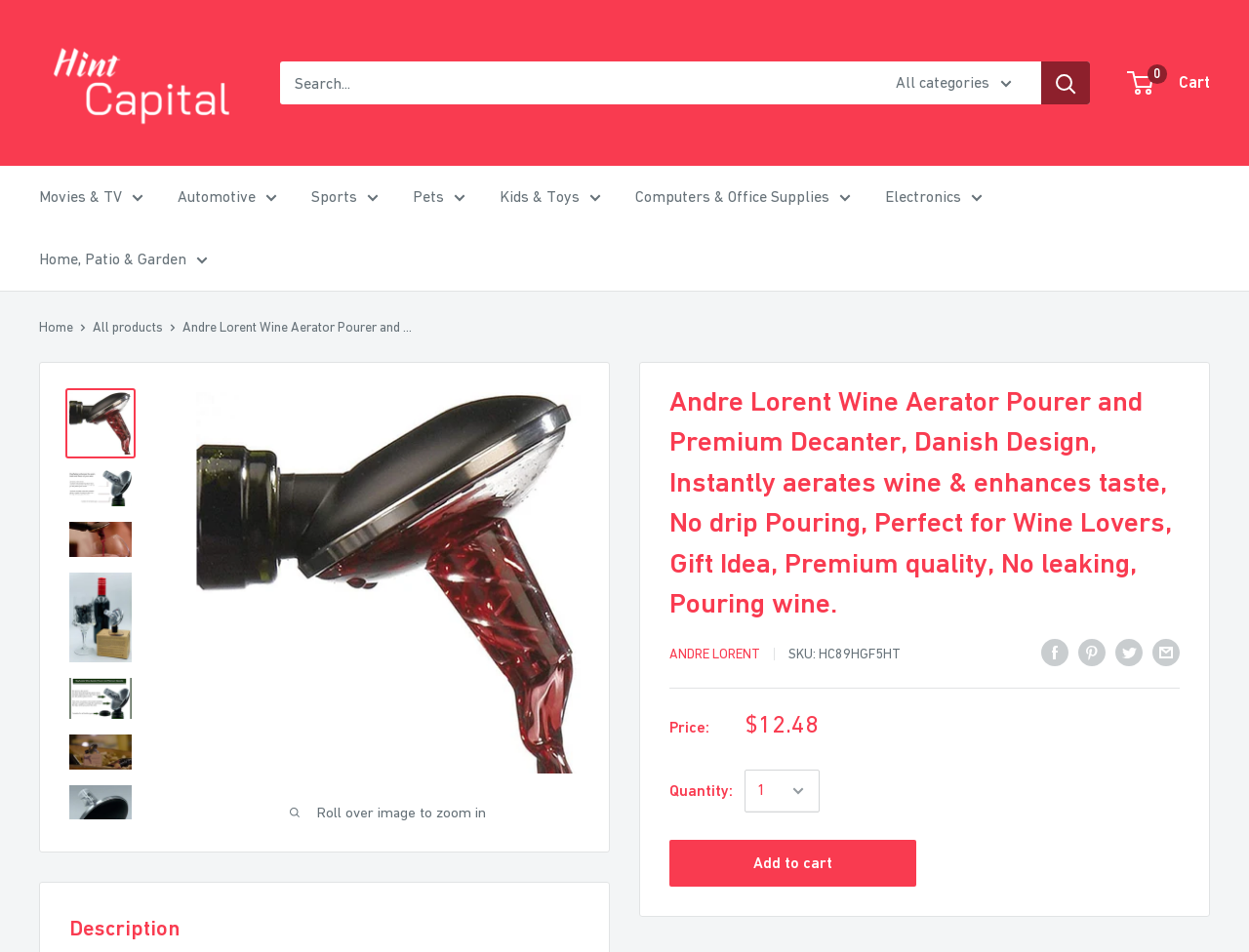Find the bounding box of the UI element described as follows: "aria-label="Tweet on Twitter"".

[0.893, 0.669, 0.915, 0.7]